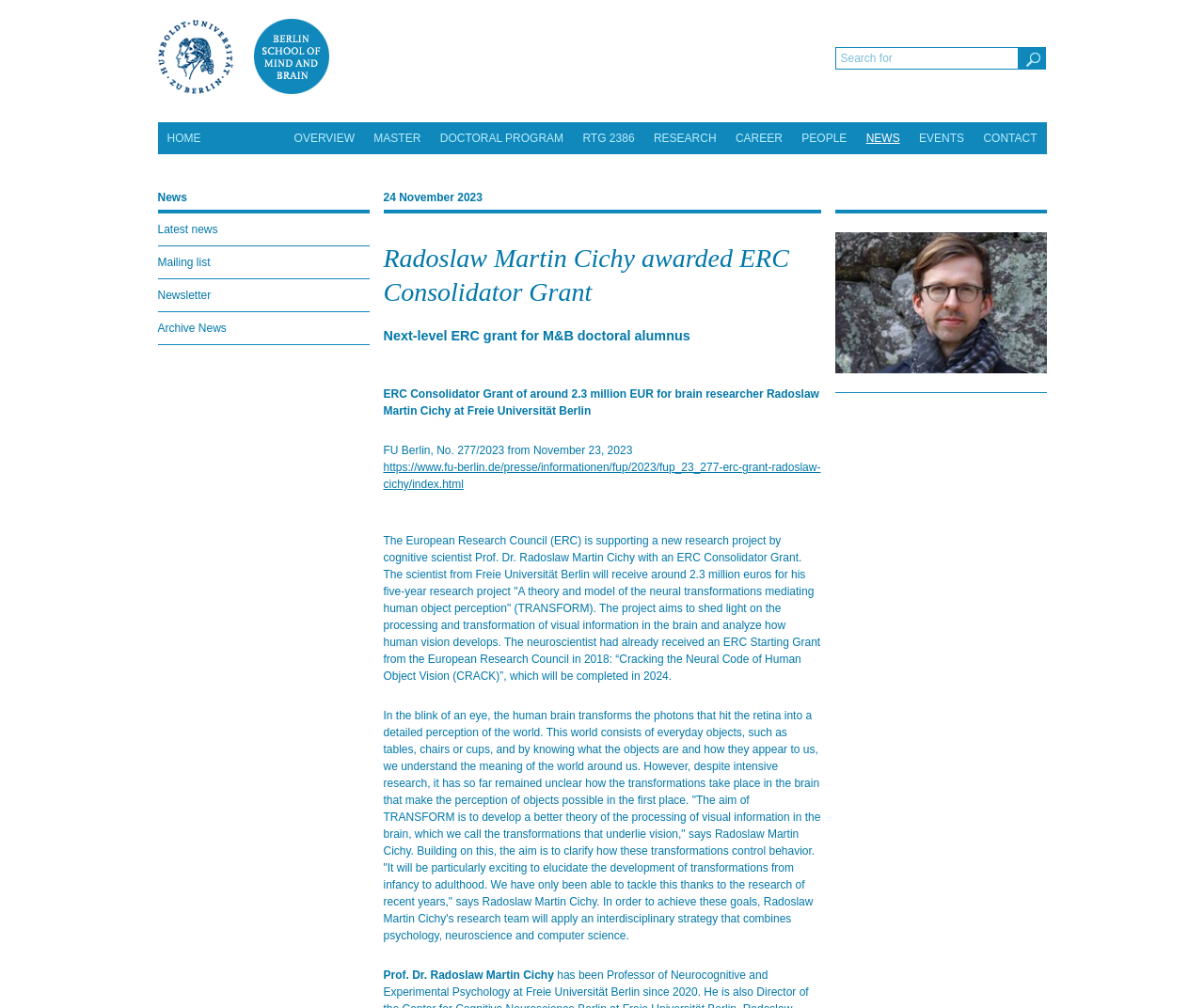Show the bounding box coordinates for the element that needs to be clicked to execute the following instruction: "Visit the NEWS page". Provide the coordinates in the form of four float numbers between 0 and 1, i.e., [left, top, right, bottom].

[0.719, 0.131, 0.747, 0.144]